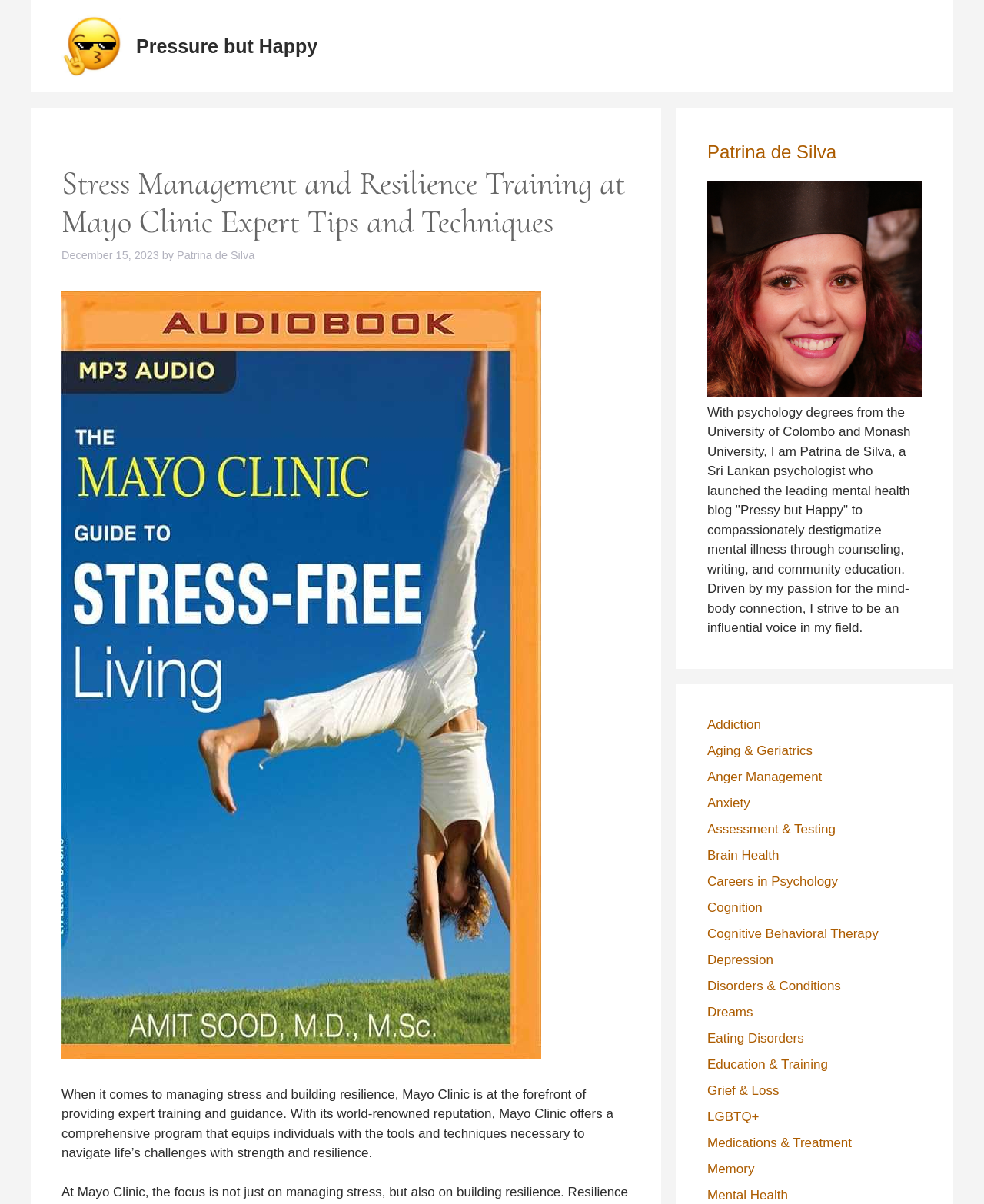Please give the bounding box coordinates of the area that should be clicked to fulfill the following instruction: "Learn more about Addiction". The coordinates should be in the format of four float numbers from 0 to 1, i.e., [left, top, right, bottom].

[0.719, 0.595, 0.773, 0.608]